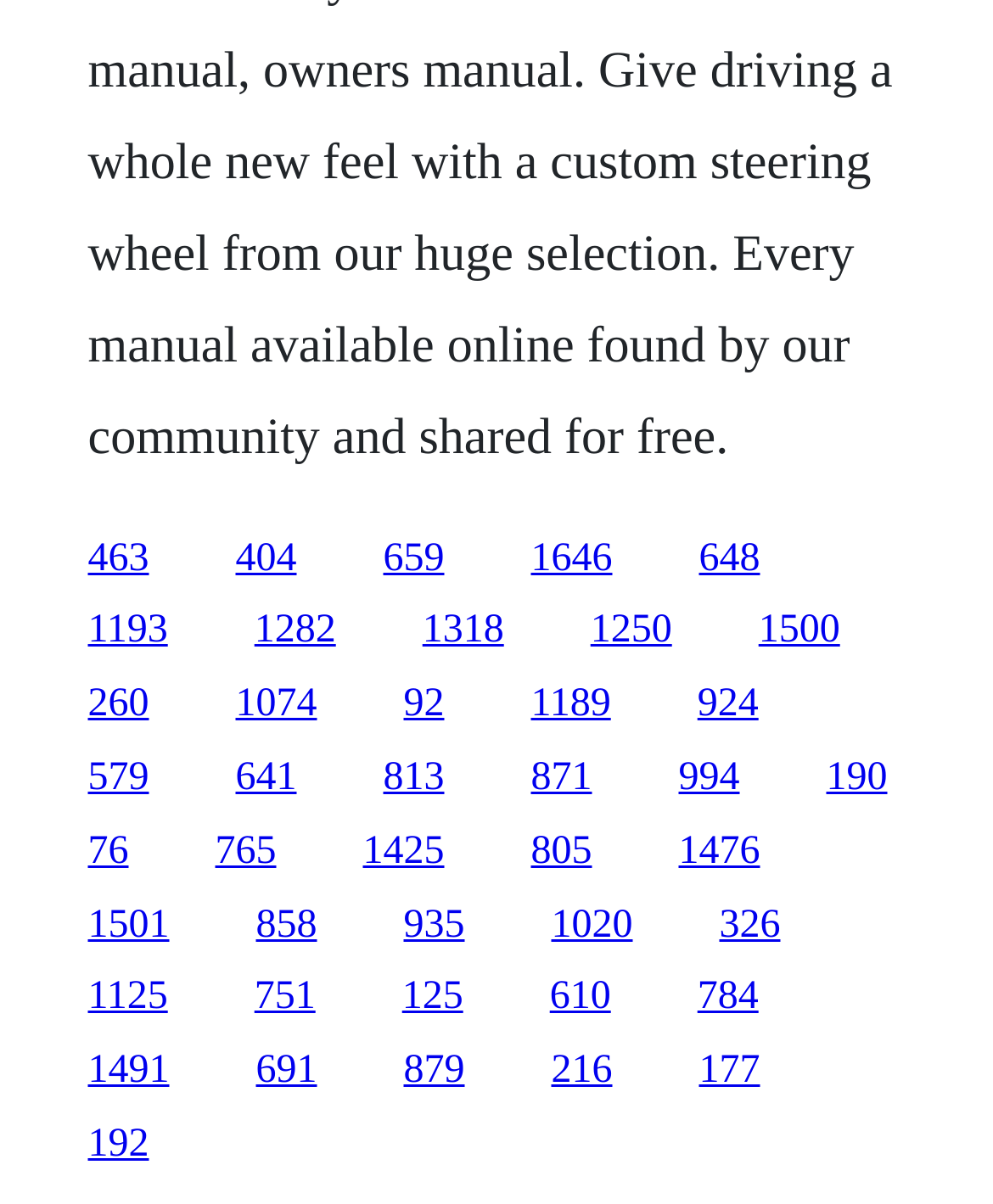What is the number of links on the webpage?
Based on the image, give a one-word or short phrase answer.

30